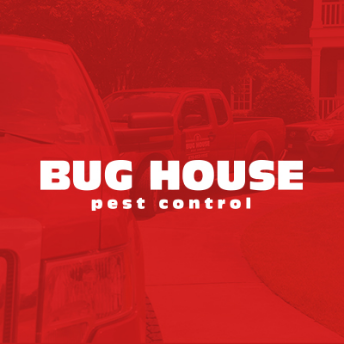What is written in large, bold, white letters?
Using the image, give a concise answer in the form of a single word or short phrase.

BUG HOUSE